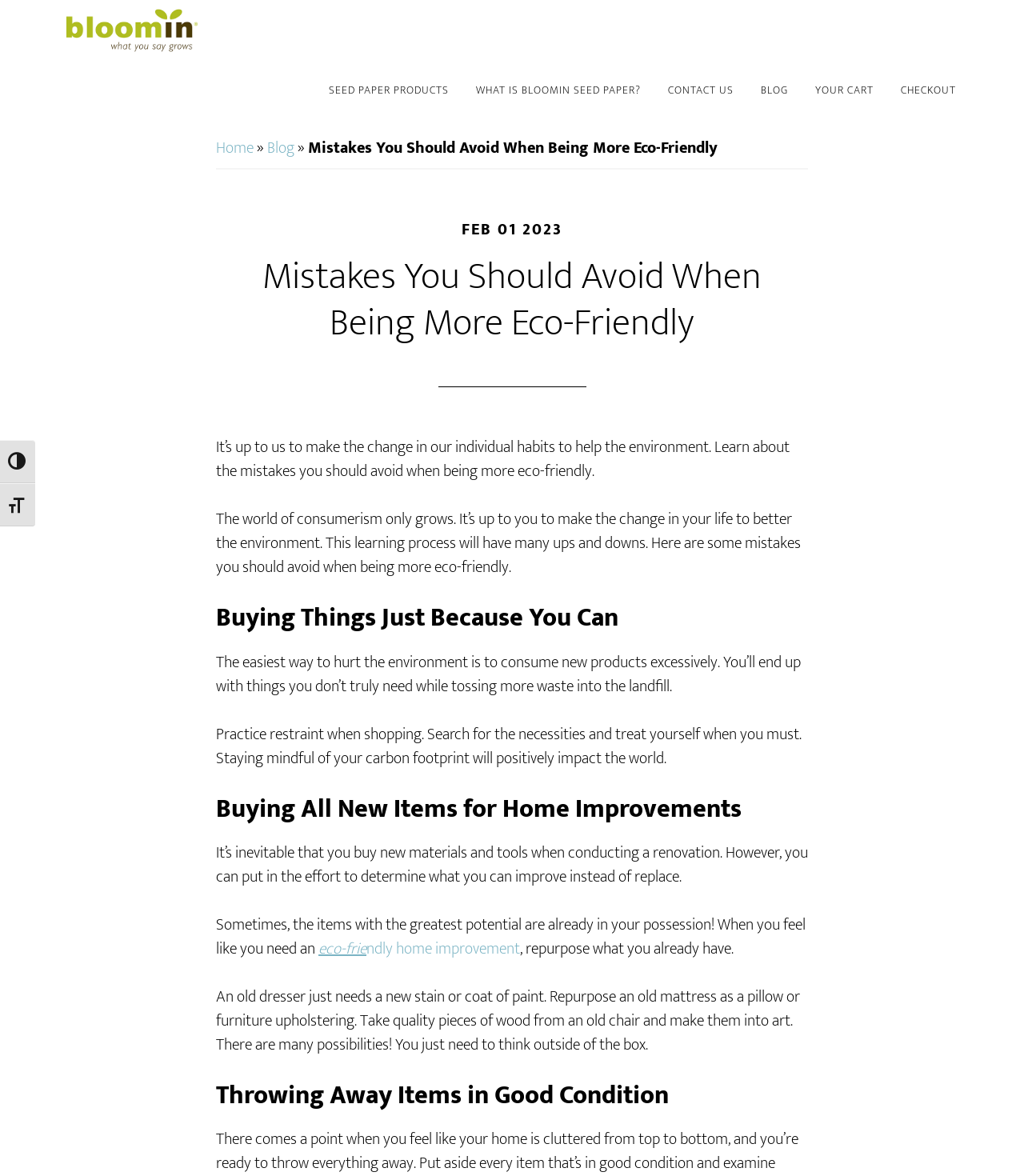Identify the coordinates of the bounding box for the element described below: "What is Bloomin Seed Paper?". Return the coordinates as four float numbers between 0 and 1: [left, top, right, bottom].

[0.453, 0.052, 0.638, 0.103]